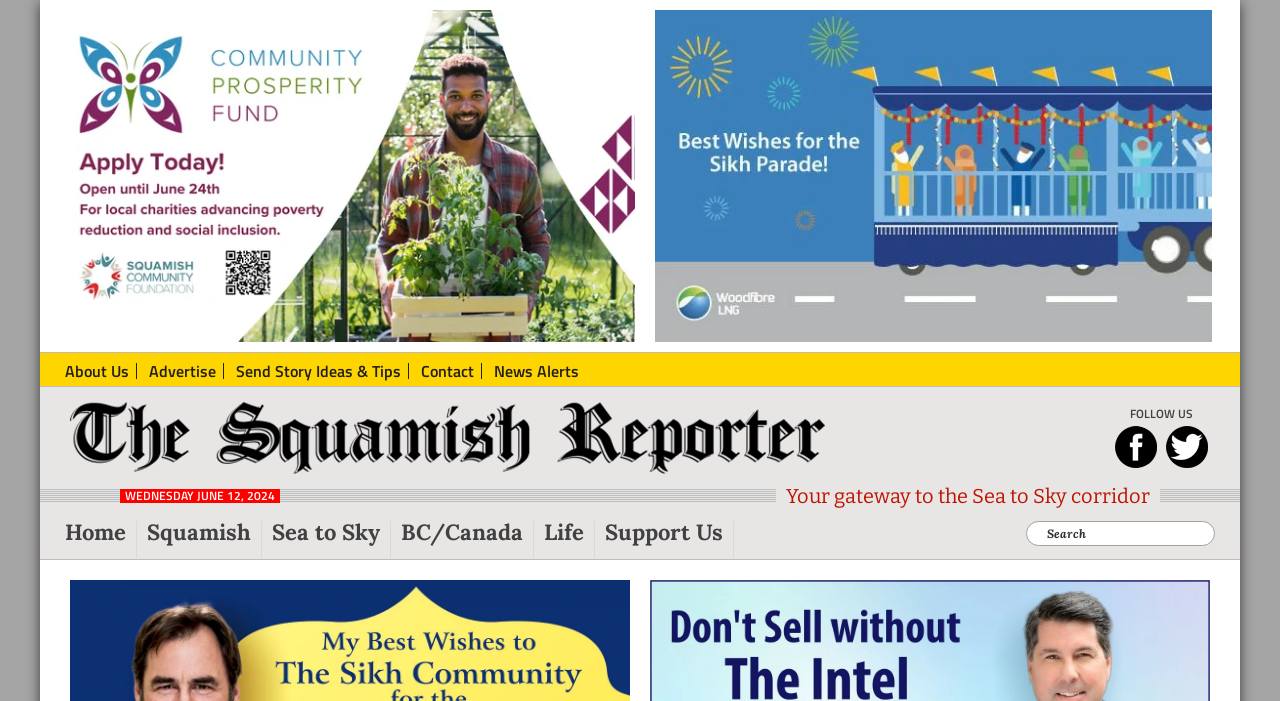Please provide a comprehensive answer to the question below using the information from the image: What is the name of the news organization?

I found the answer by looking at the top-left corner of the webpage, where I saw a logo and a text 'The Squamish Reporter'. This suggests that the news organization's name is 'The Squamish Reporter'.